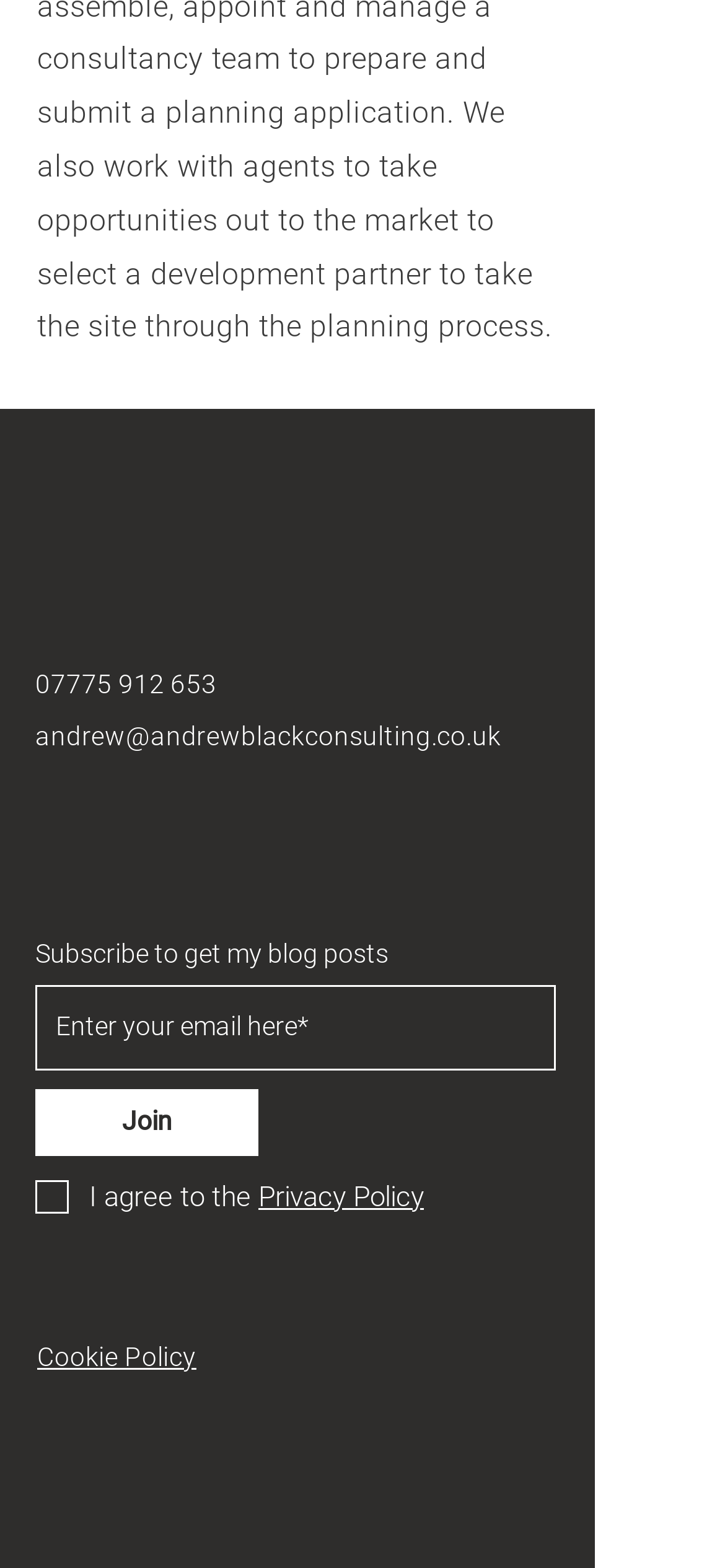Please give a short response to the question using one word or a phrase:
What is the policy that users need to agree to?

Privacy Policy